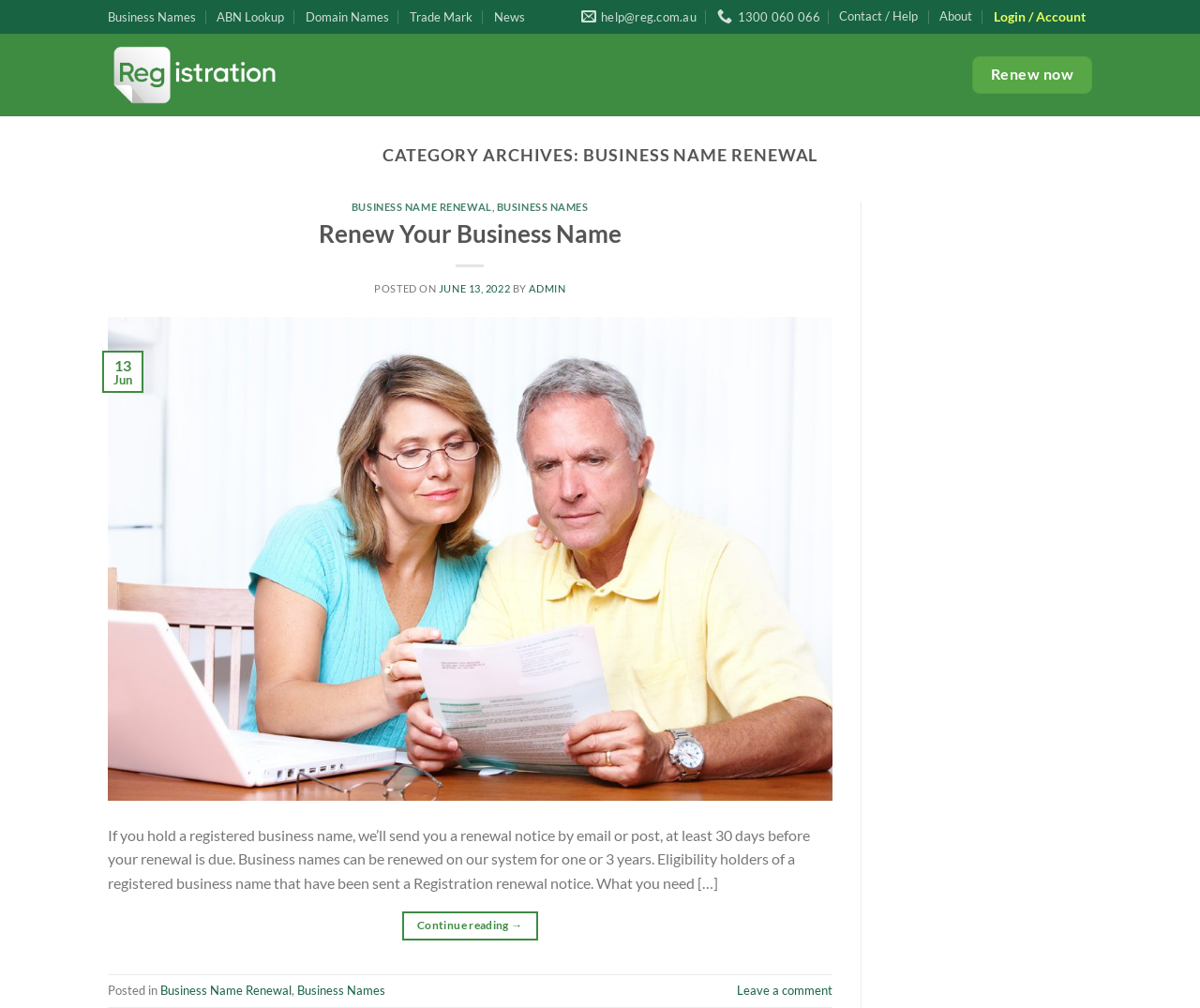Identify the first-level heading on the webpage and generate its text content.

CATEGORY ARCHIVES: BUSINESS NAME RENEWAL